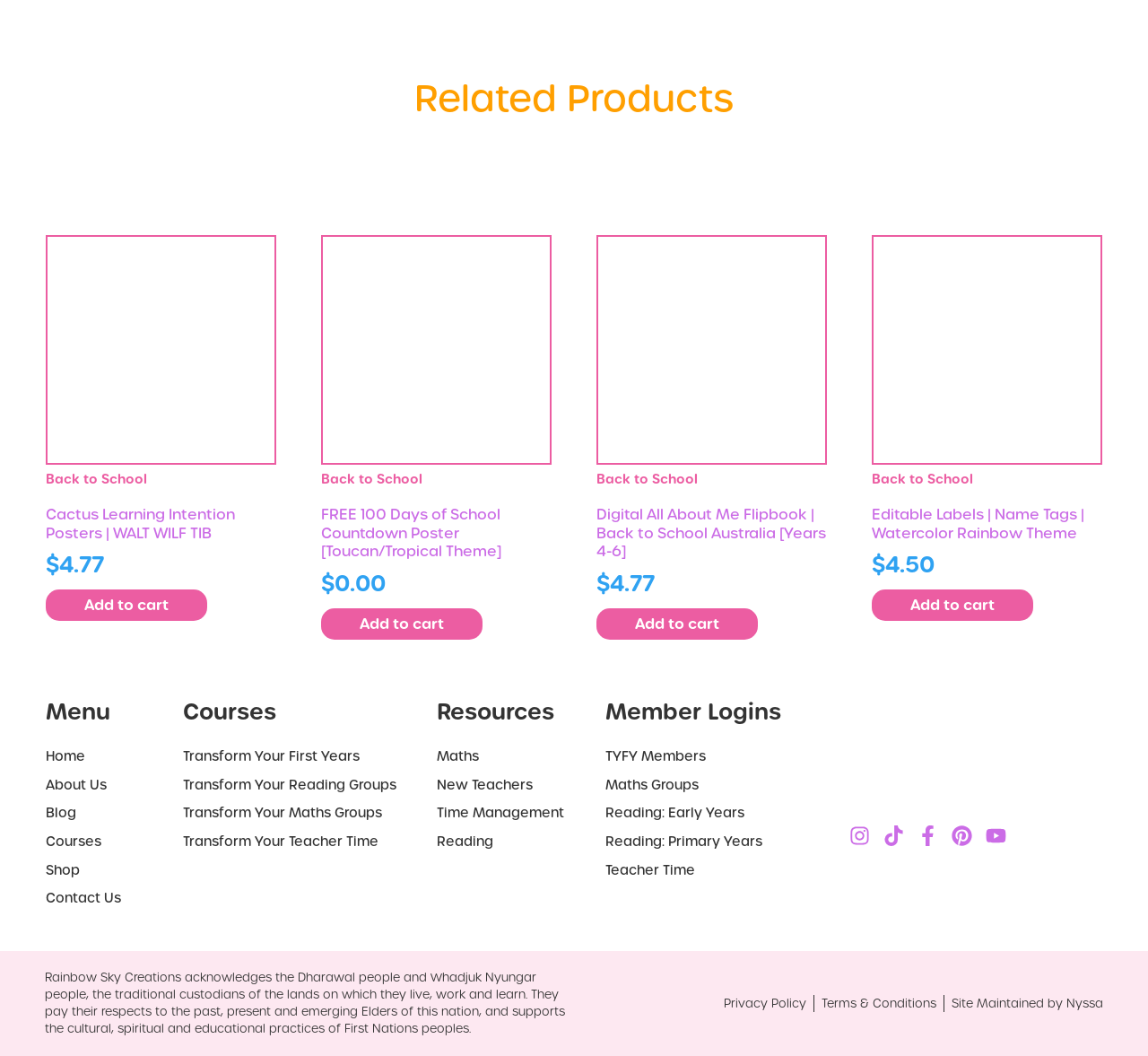Please answer the following question using a single word or phrase: 
What is the theme of the first product?

Cactus